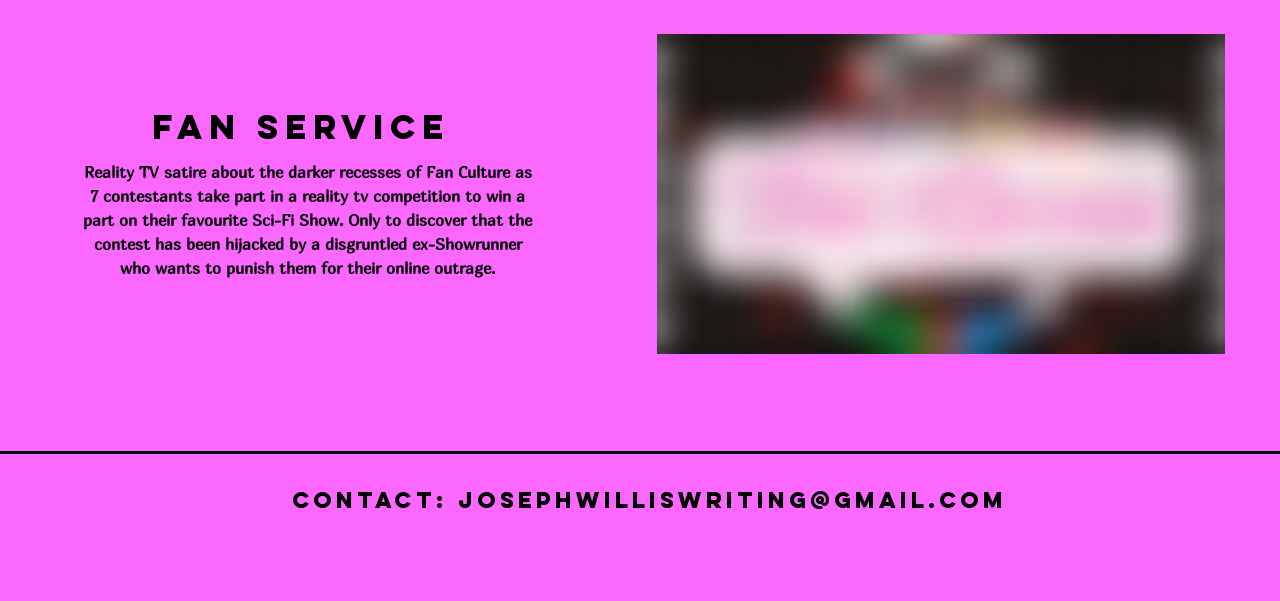Analyze the image and provide a detailed answer to the question: How can someone contact the author of the webpage?

The webpage provides a contact email address, 'josephwilliswriting@gmail.com', which can be used to contact the author.